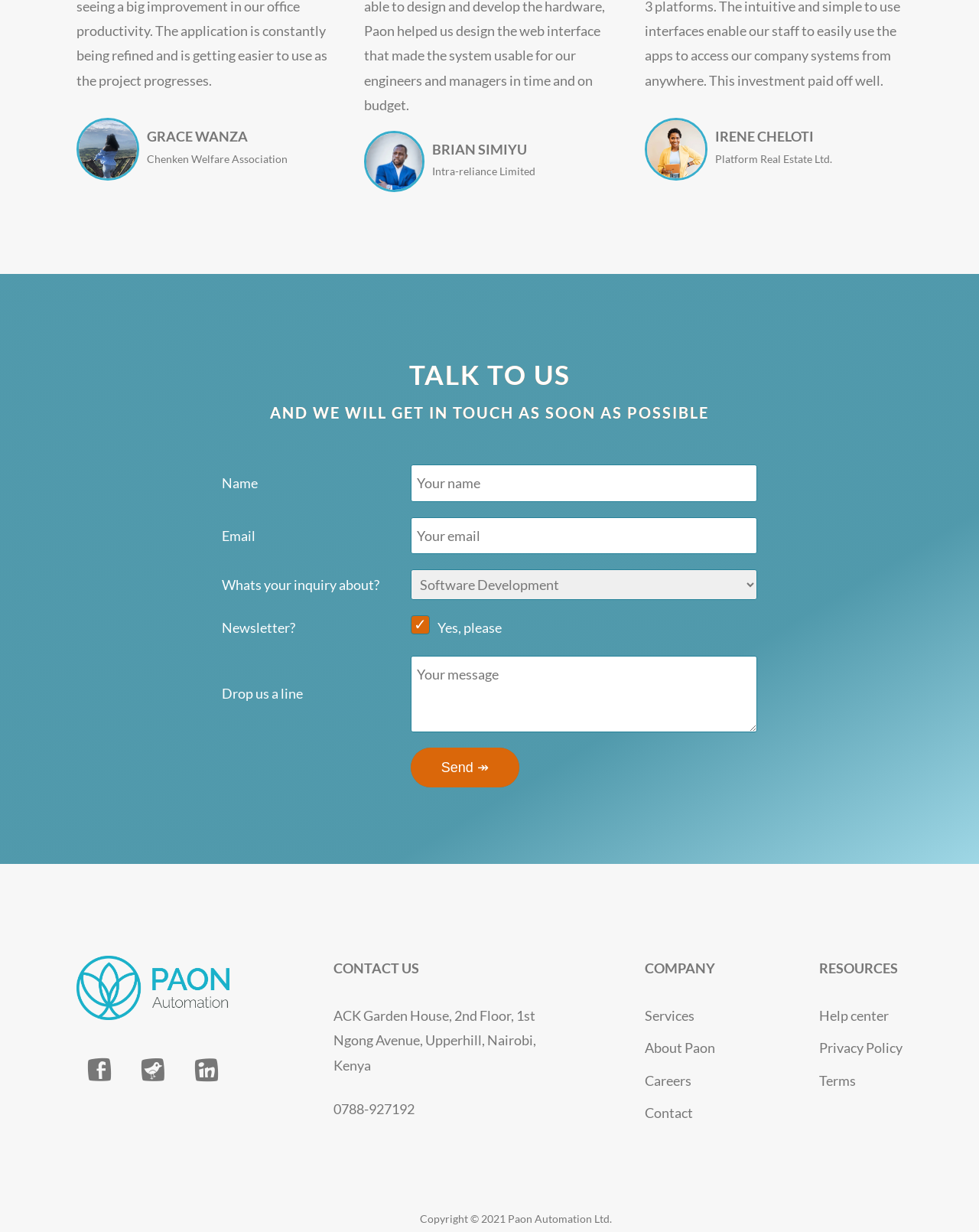Find the bounding box coordinates of the element you need to click on to perform this action: 'Enter your name'. The coordinates should be represented by four float values between 0 and 1, in the format [left, top, right, bottom].

[0.419, 0.377, 0.773, 0.407]